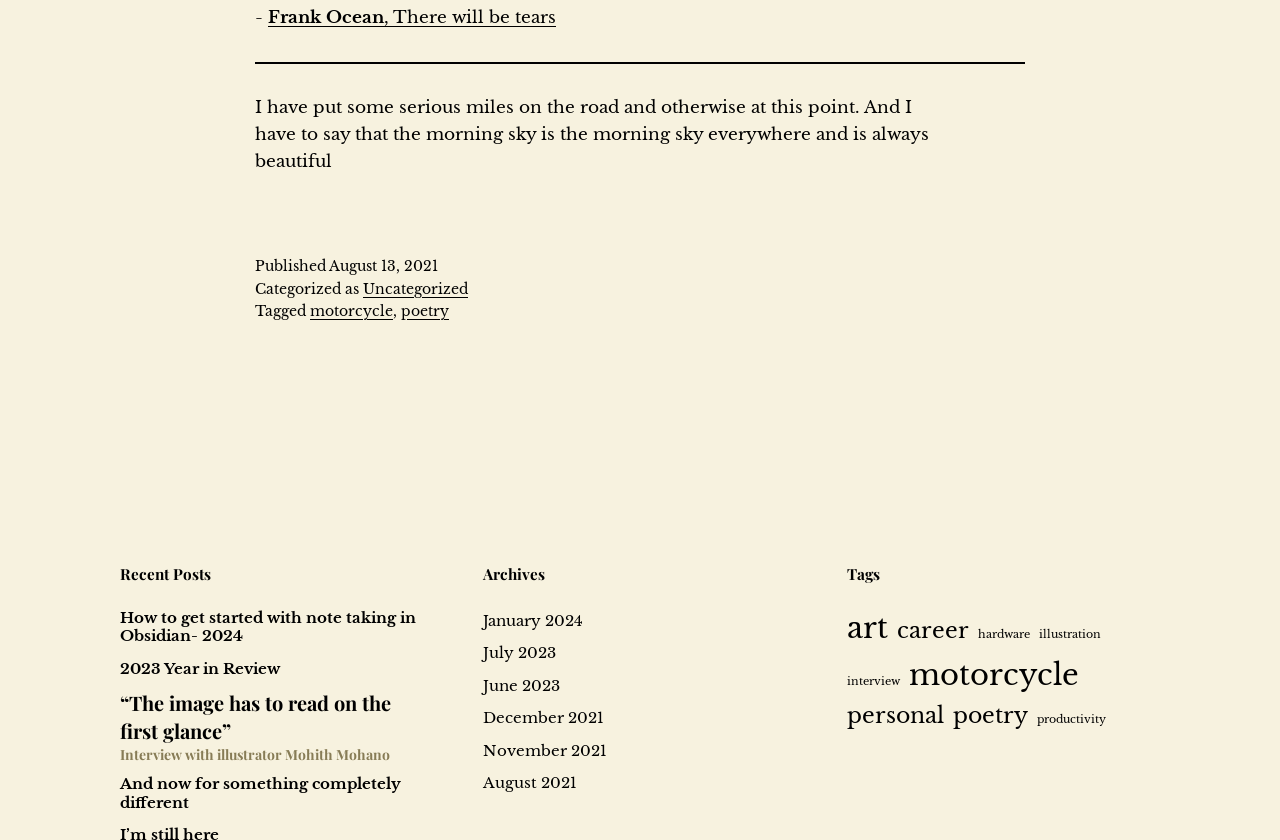How many tags are listed?
Could you answer the question with a detailed and thorough explanation?

I counted the number of link elements under the 'Tags' heading and found nine tags listed, including 'art', 'career', 'hardware', and others.